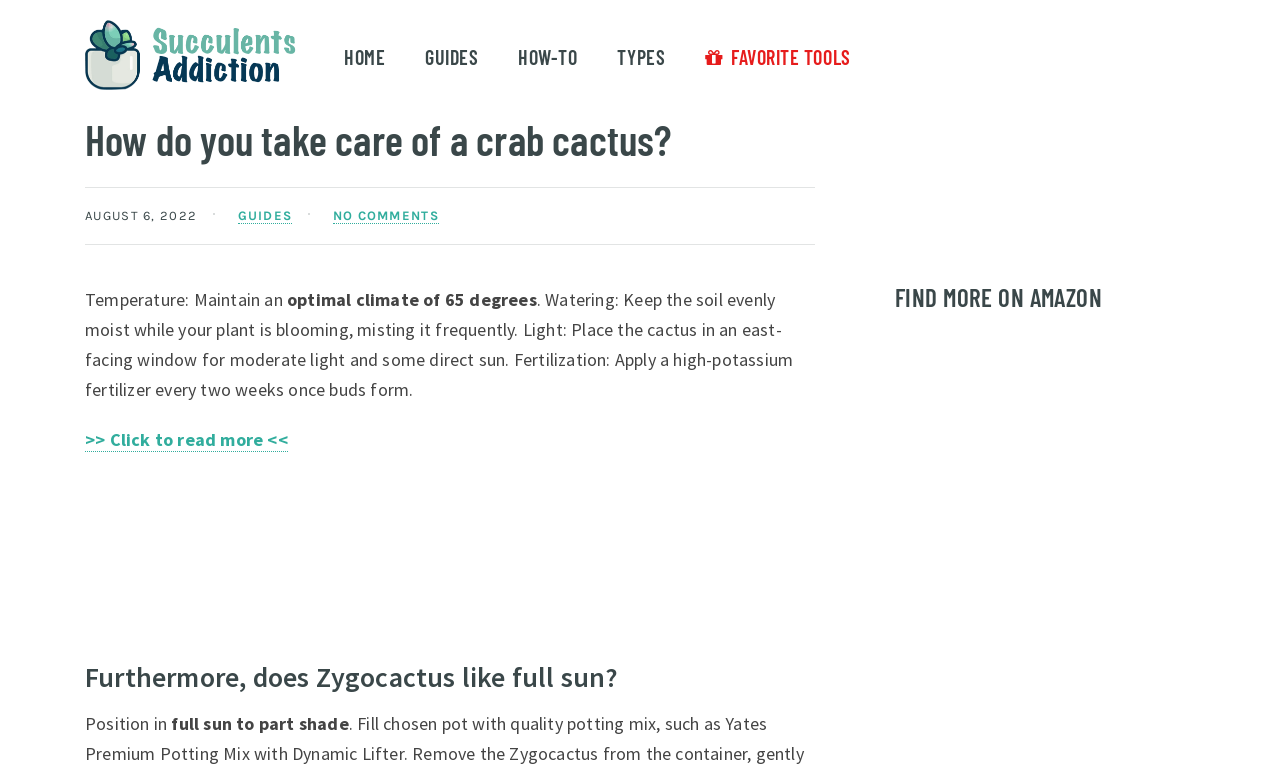Identify the bounding box coordinates of the part that should be clicked to carry out this instruction: "Click on HOME".

[0.269, 0.058, 0.301, 0.094]